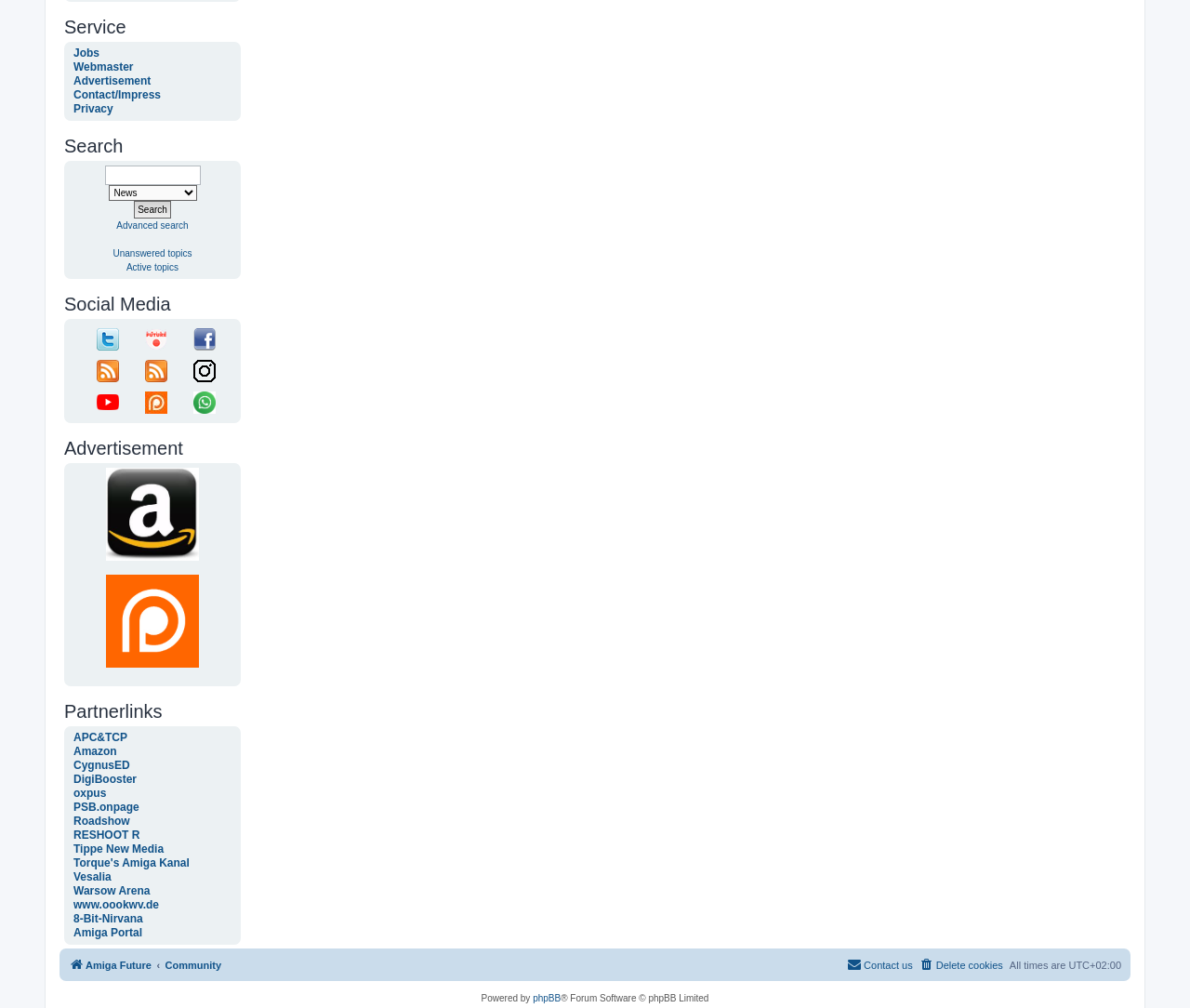Using the provided description: "parent_node: News name="search_keywords"", find the bounding box coordinates of the corresponding UI element. The output should be four float numbers between 0 and 1, in the format [left, top, right, bottom].

[0.088, 0.164, 0.168, 0.183]